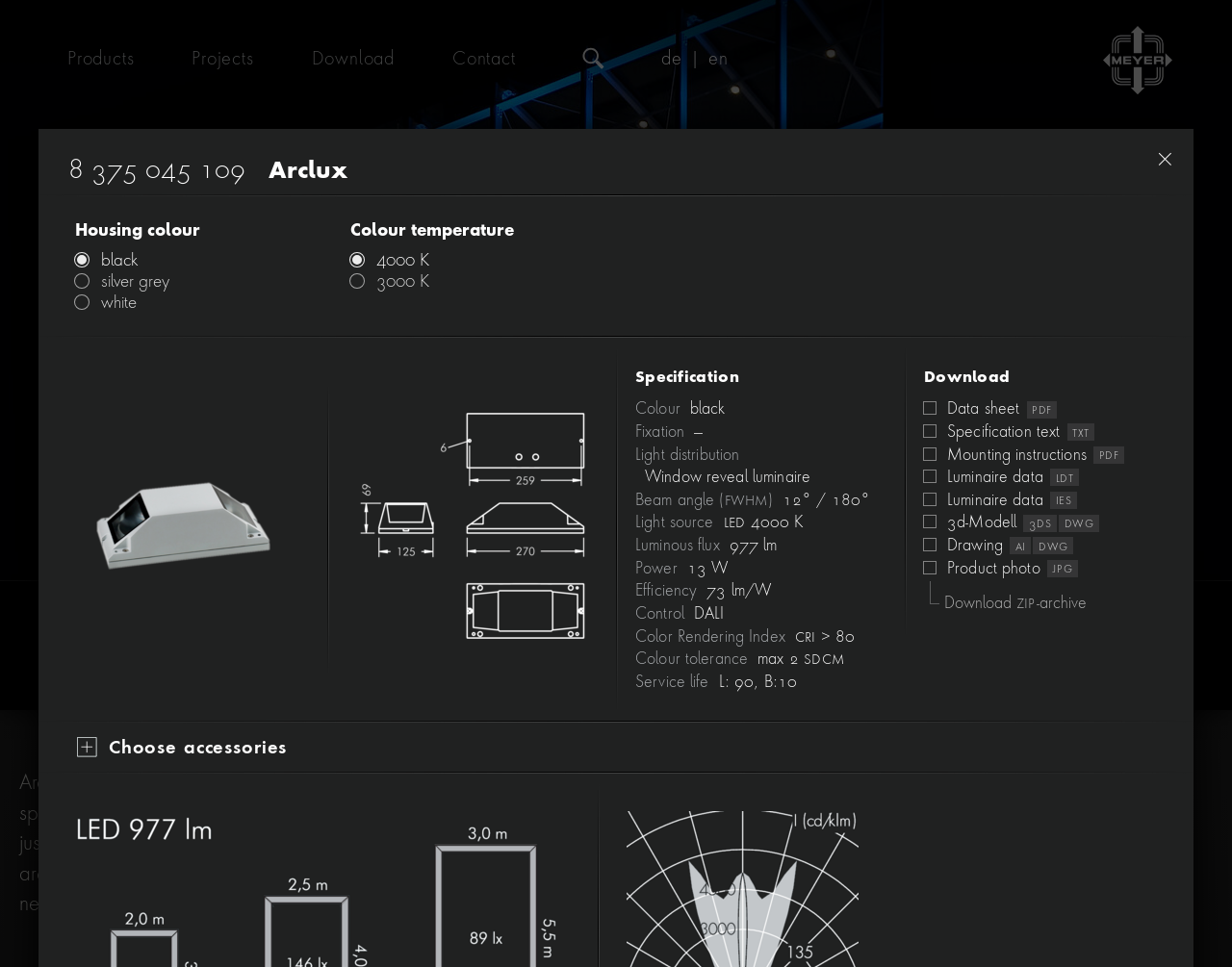From the element description Choose accessories, predict the bounding box coordinates of the UI element. The coordinates must be specified in the format (top-left x, top-left y, bottom-right x, bottom-right y) and should be within the 0 to 1 range.

[0.048, 0.75, 0.247, 0.795]